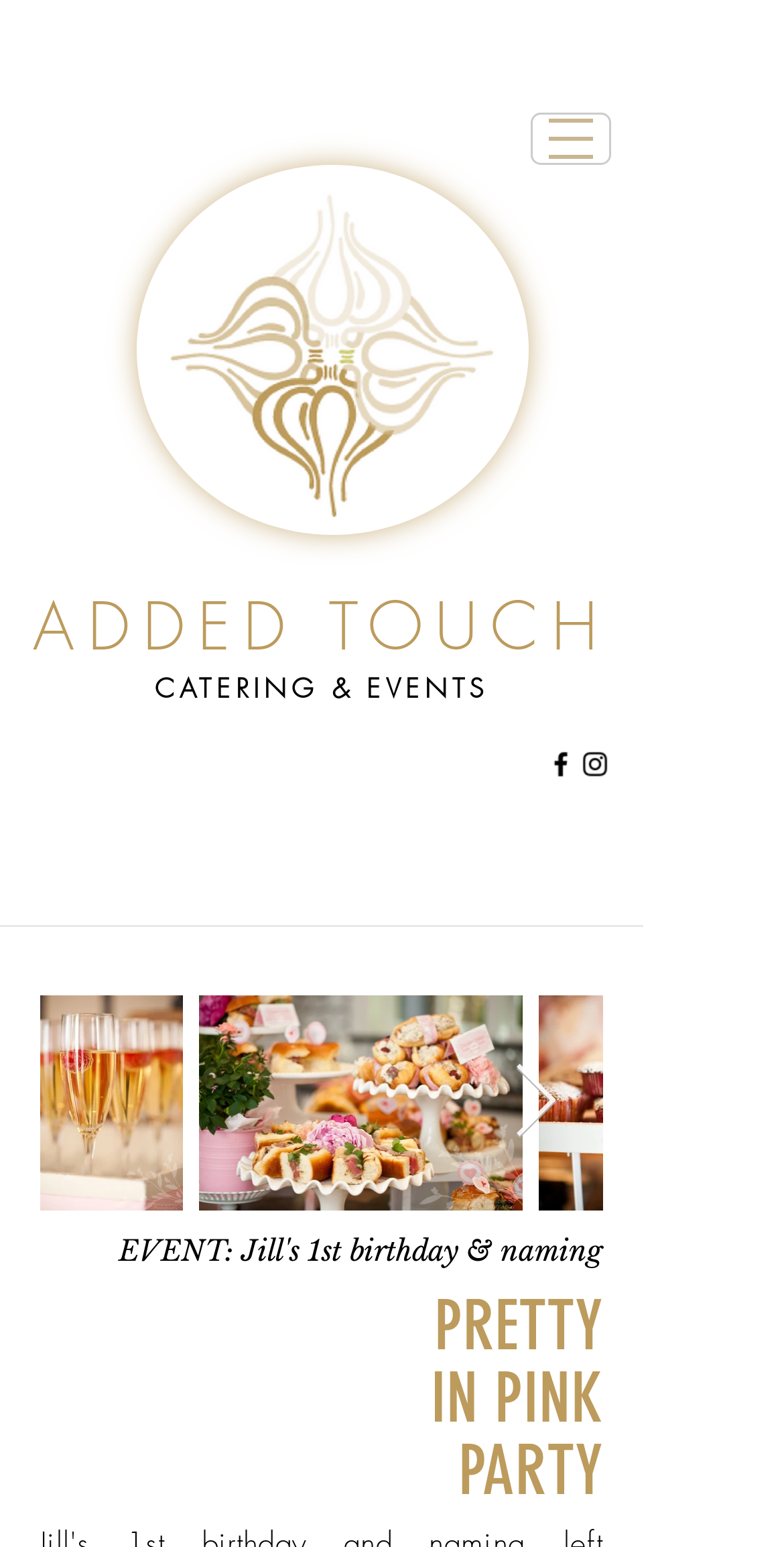Given the element description, predict the bounding box coordinates in the format (top-left x, top-left y, bottom-right x, bottom-right y), using floating point numbers between 0 and 1: aria-label="June 21, 2011_120959.jpg"

[0.051, 0.643, 0.233, 0.782]